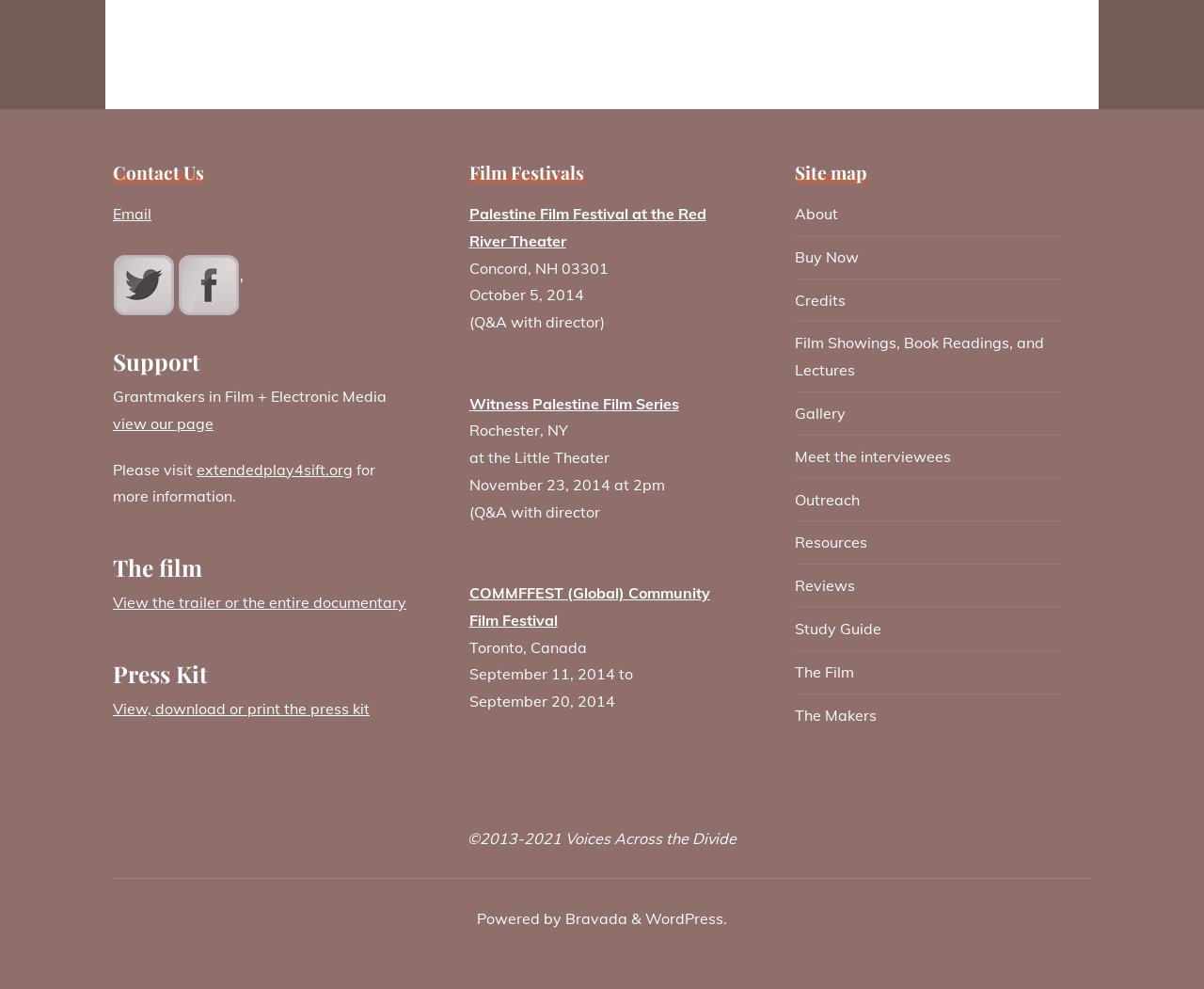Determine the coordinates of the bounding box that should be clicked to complete the instruction: "View our page". The coordinates should be represented by four float numbers between 0 and 1: [left, top, right, bottom].

[0.094, 0.419, 0.177, 0.438]